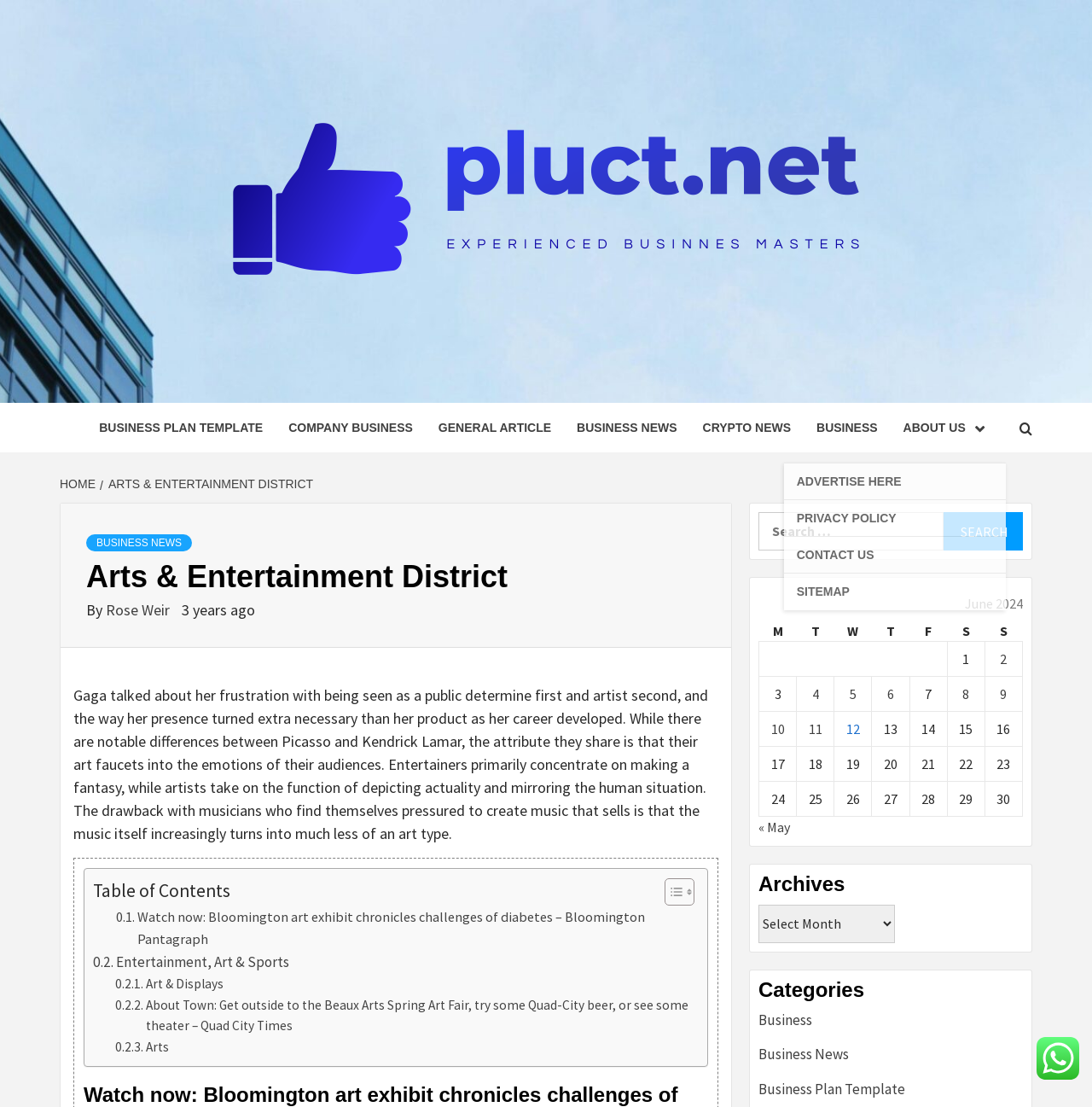Based on the element description, predict the bounding box coordinates (top-left x, top-left y, bottom-right x, bottom-right y) for the UI element in the screenshot: Business Plan Template

[0.079, 0.364, 0.252, 0.409]